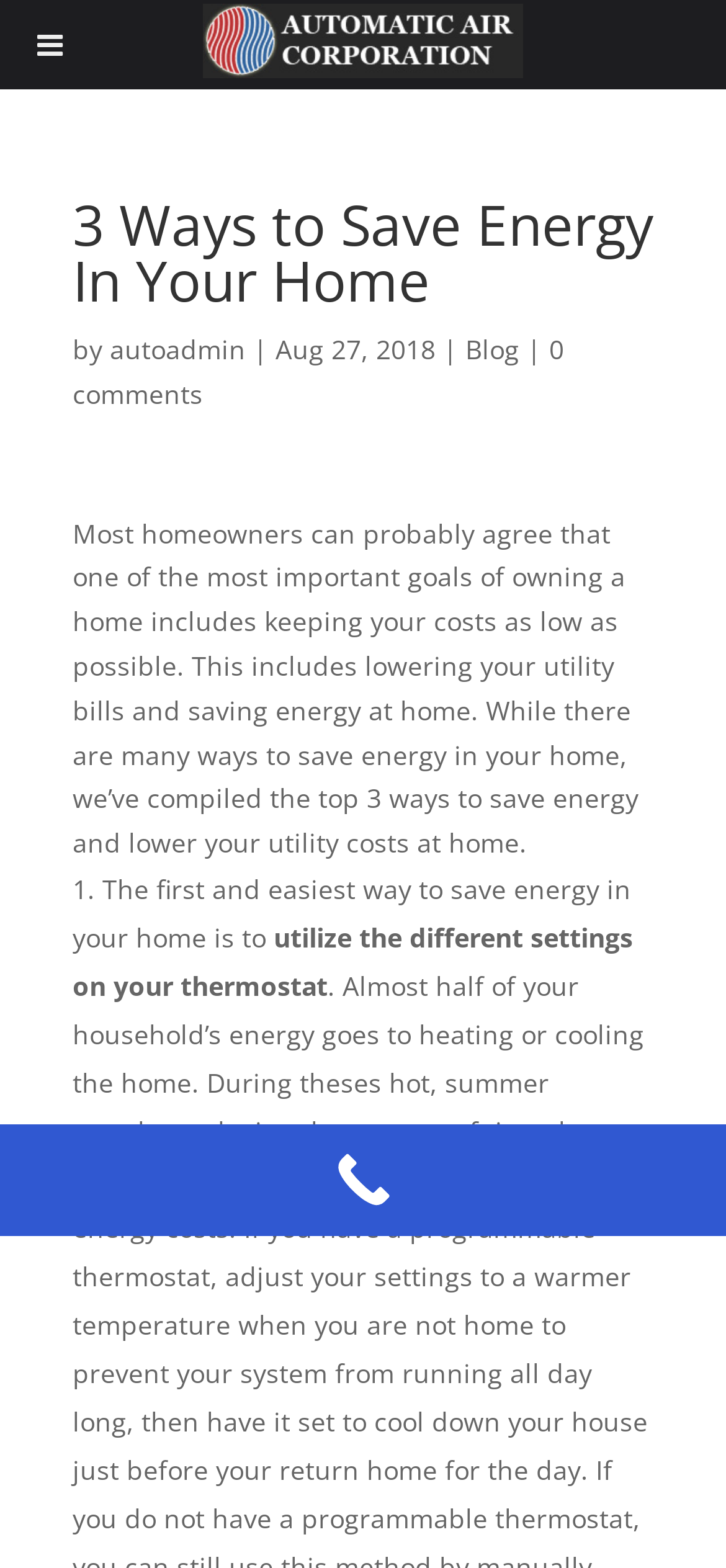Determine the bounding box coordinates of the UI element described below. Use the format (top-left x, top-left y, bottom-right x, bottom-right y) with floating point numbers between 0 and 1: 0 comments

[0.1, 0.211, 0.777, 0.262]